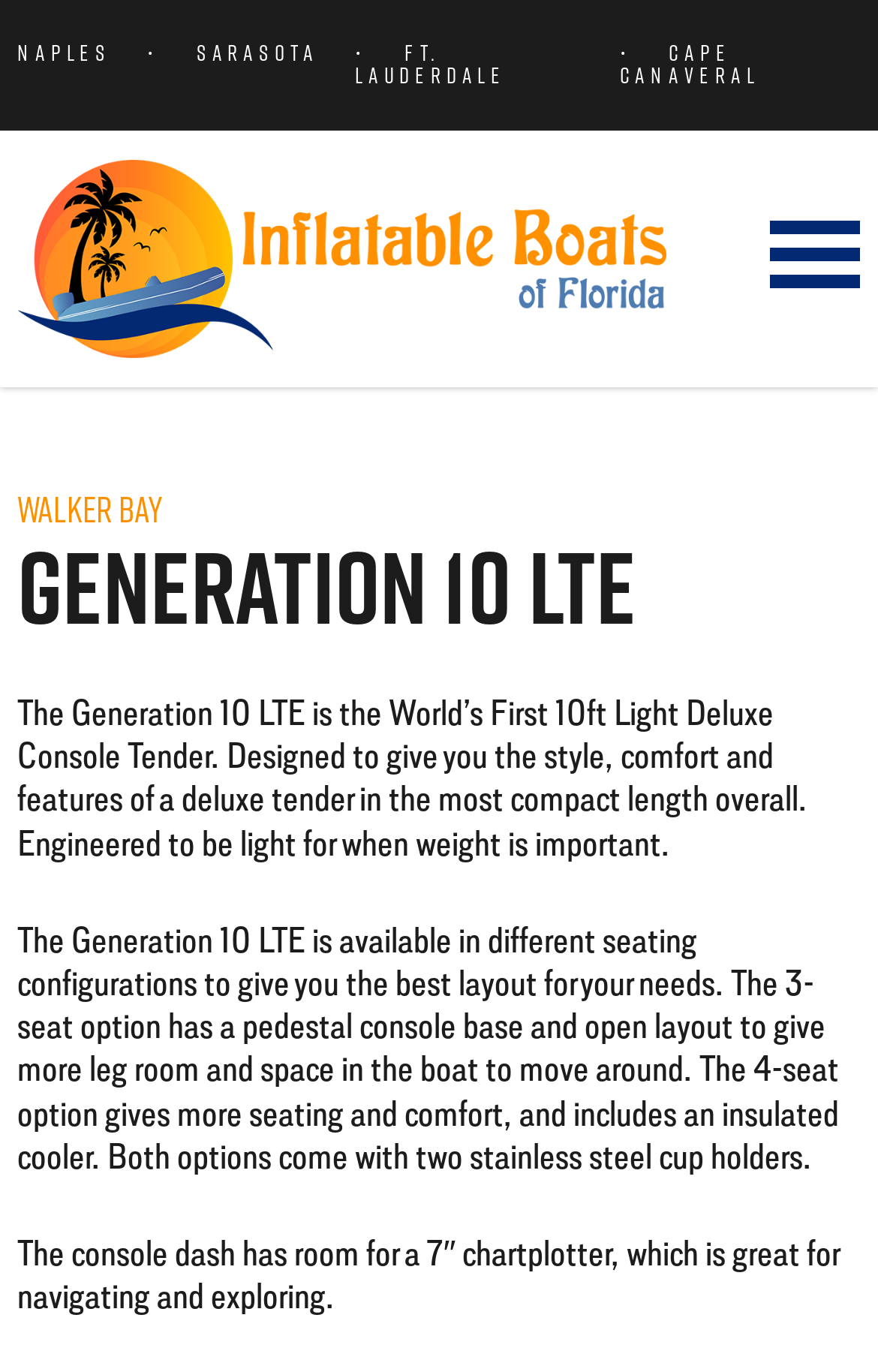Deliver a detailed narrative of the webpage's visual and textual elements.

The webpage is about the Generation 10 LTE, a 10ft Light Deluxe Console Tender. At the top, there are four links to different locations: Naples, Sarasota, Ft. Lauderdale, and Cape Canaveral, positioned horizontally across the page. Below these links, there is a link to return to the home page, spanning most of the width of the page.

On the left side, there is a vertical column with the brand name "Walker Bay" and a heading that reads "Generation 10 LTE". Below the heading, there are three paragraphs of text that describe the features and benefits of the Generation 10 LTE. The first paragraph explains that it is the world's first 10ft light deluxe console tender, designed to provide style, comfort, and features in a compact length. The second paragraph describes the different seating configurations available, including a 3-seat option with a pedestal console base and an open layout, and a 4-seat option with an insulated cooler. The third paragraph mentions that the console dash has room for a 7″ chartplotter, useful for navigating and exploring.

Overall, the webpage has a clean and organized layout, with a focus on providing detailed information about the Generation 10 LTE.